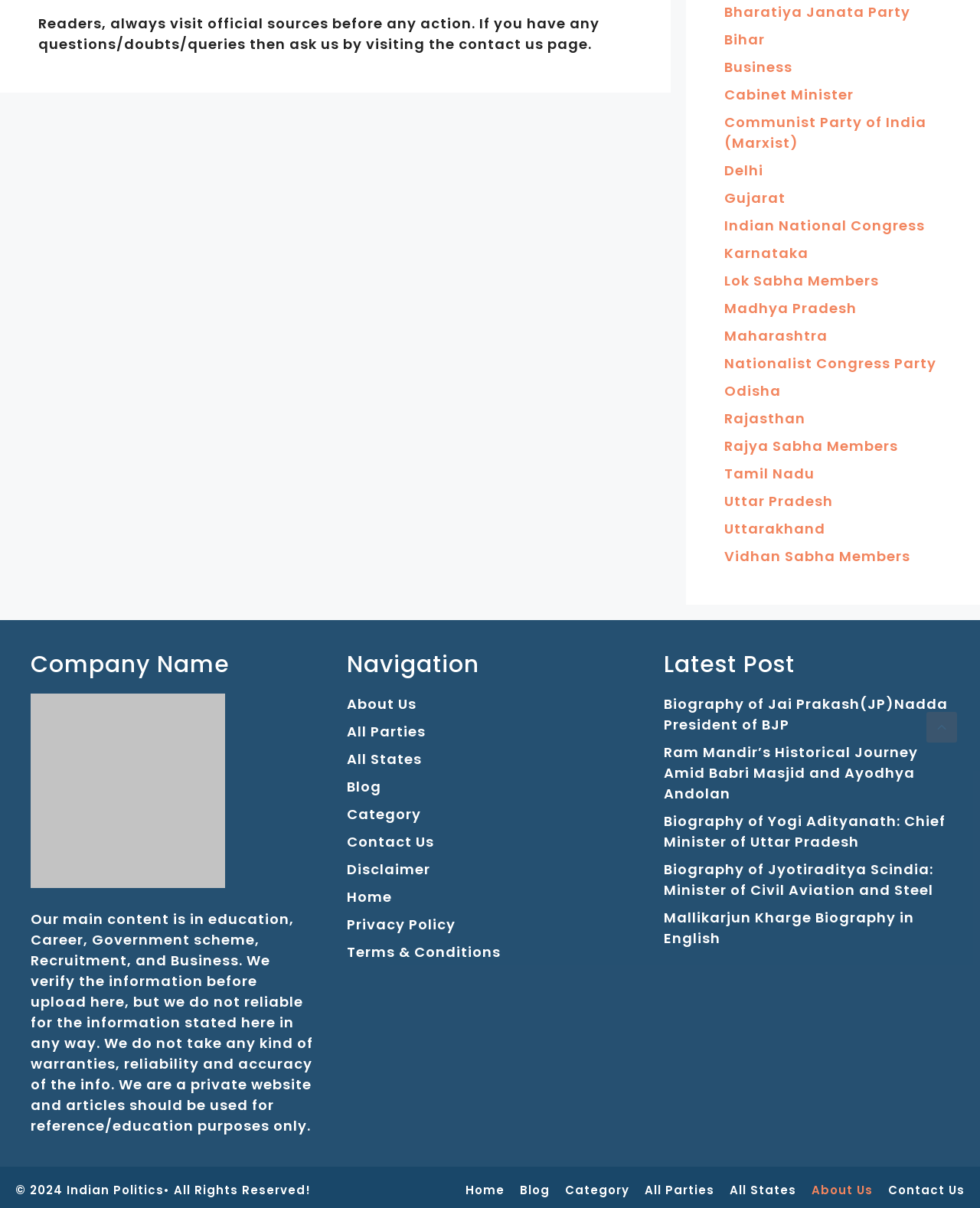Extract the bounding box coordinates for the UI element described by the text: "Cabinet Minister". The coordinates should be in the form of [left, top, right, bottom] with values between 0 and 1.

[0.739, 0.07, 0.871, 0.086]